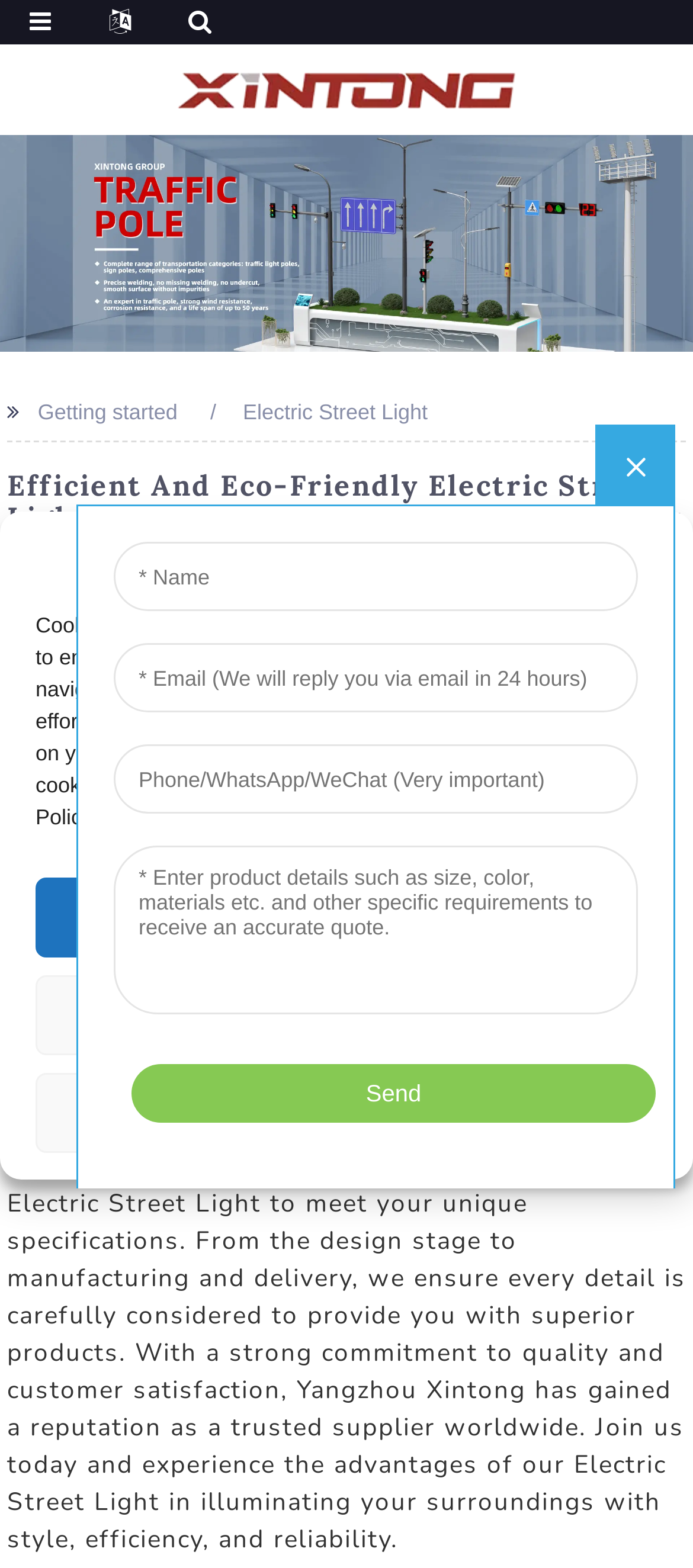Respond to the question below with a single word or phrase:
What is the topic of the iframe content?

Unknown